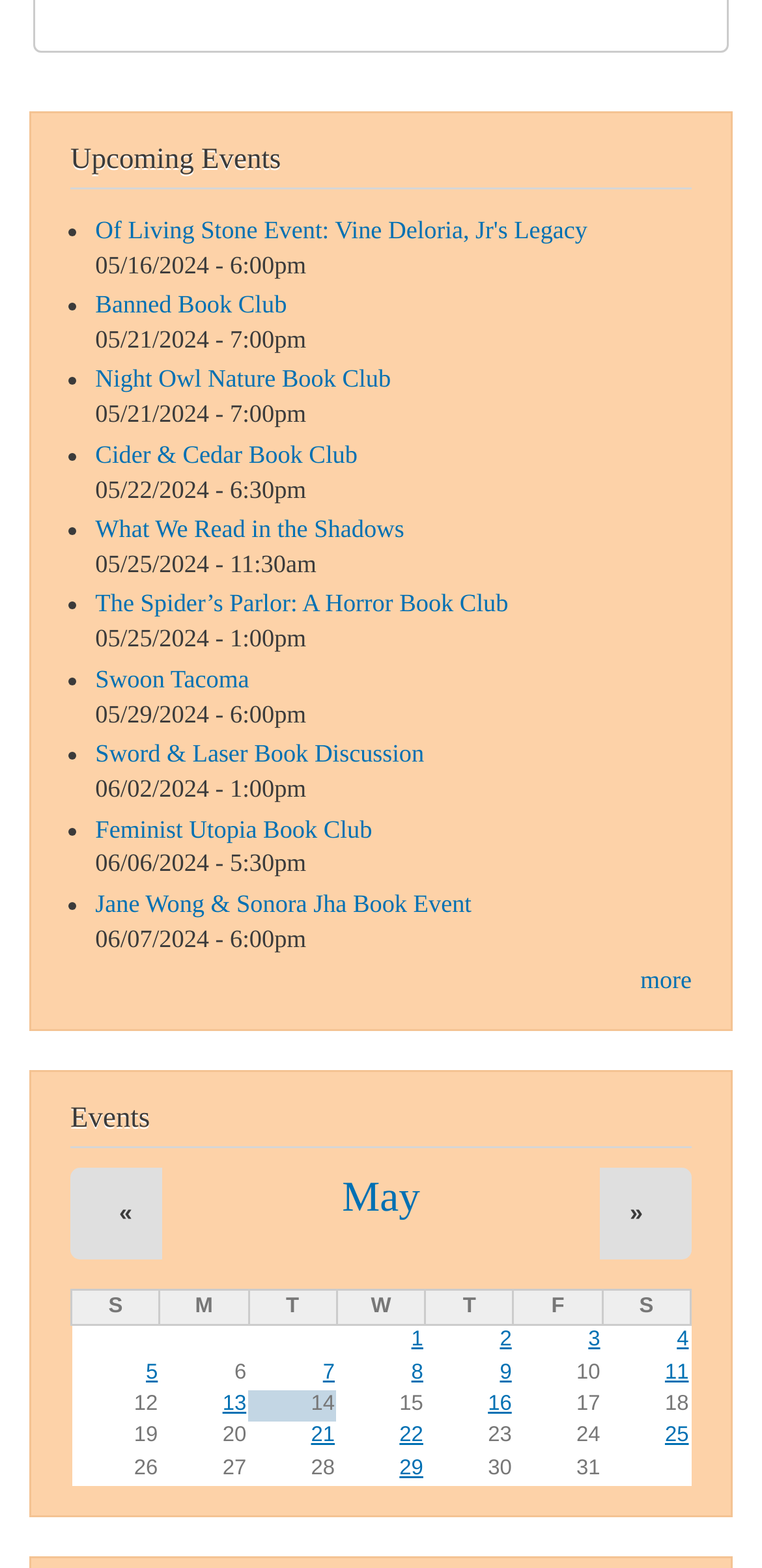How many columns are in the calendar table?
Make sure to answer the question with a detailed and comprehensive explanation.

I examined the table structure and found 7 column headers labeled 'S', 'M', 'T', 'W', 'T', 'F', and 'S', indicating 7 columns in the calendar table.